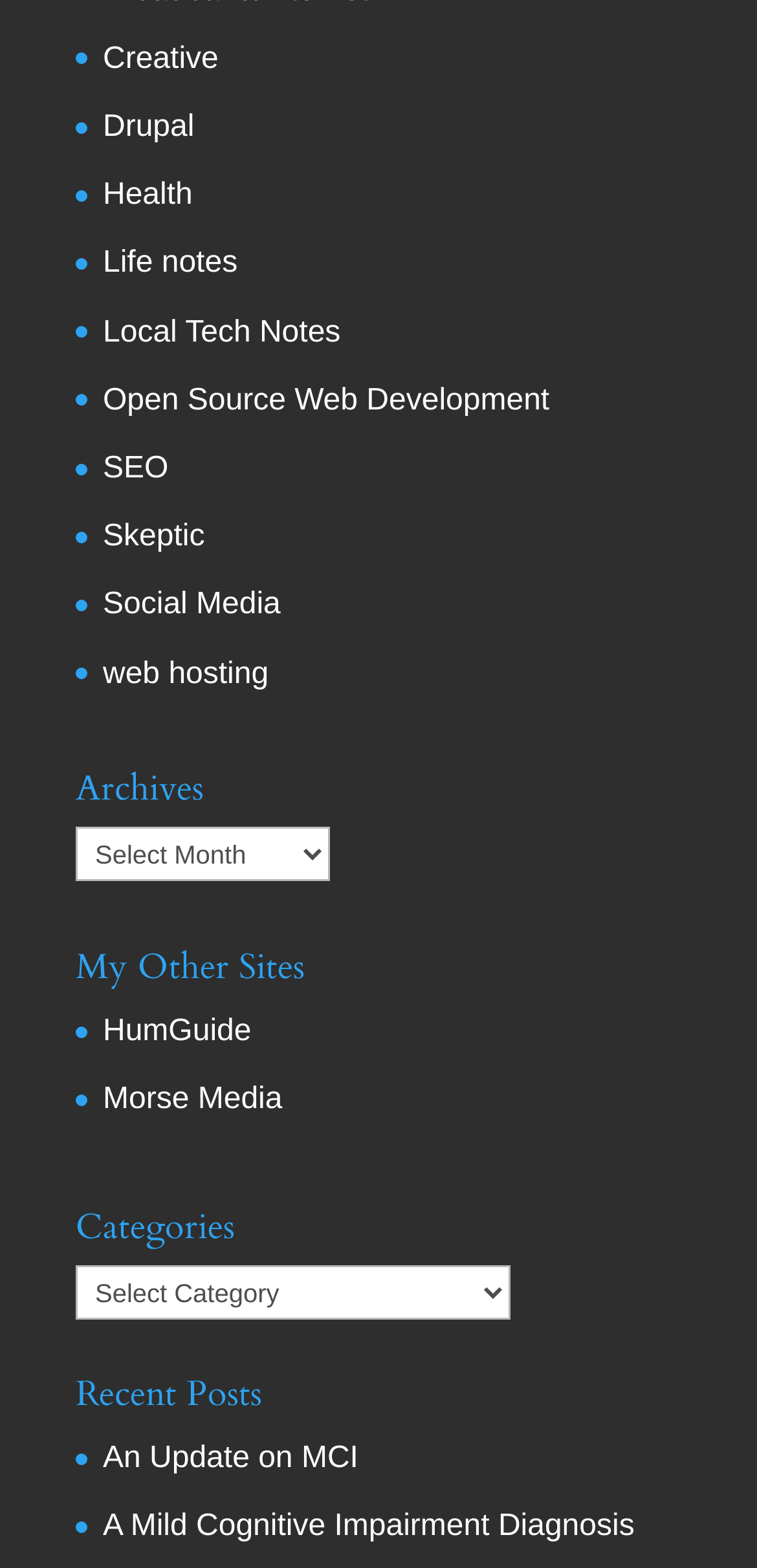Kindly provide the bounding box coordinates of the section you need to click on to fulfill the given instruction: "read An Update on MCI post".

[0.136, 0.92, 0.473, 0.941]